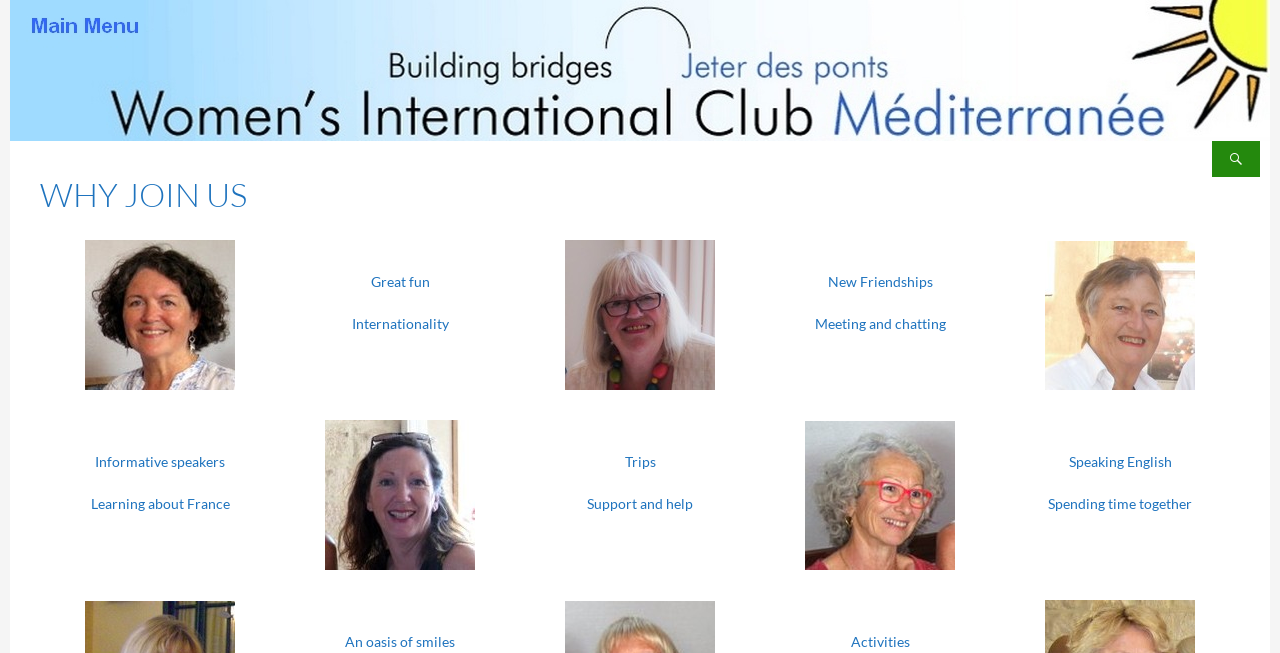How many images are on the webpage?
Identify the answer in the screenshot and reply with a single word or phrase.

6